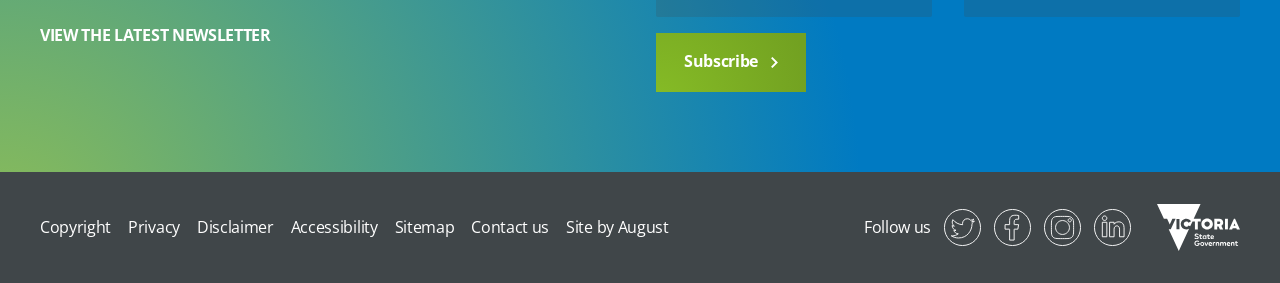Please specify the coordinates of the bounding box for the element that should be clicked to carry out this instruction: "Follow us on Twitter". The coordinates must be four float numbers between 0 and 1, formatted as [left, top, right, bottom].

[0.738, 0.738, 0.766, 0.869]